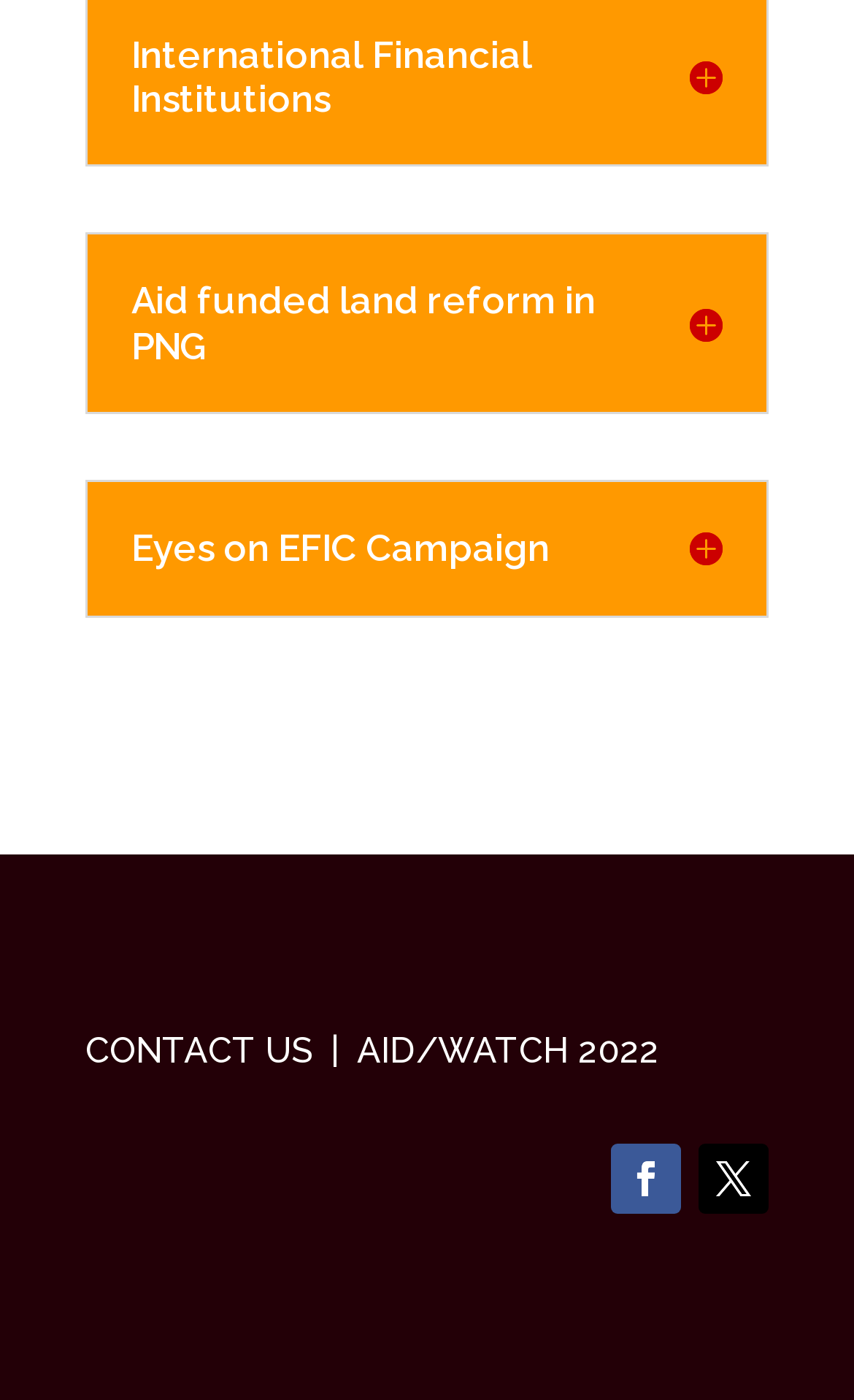Give the bounding box coordinates for this UI element: "Follow". The coordinates should be four float numbers between 0 and 1, arranged as [left, top, right, bottom].

[0.818, 0.817, 0.9, 0.867]